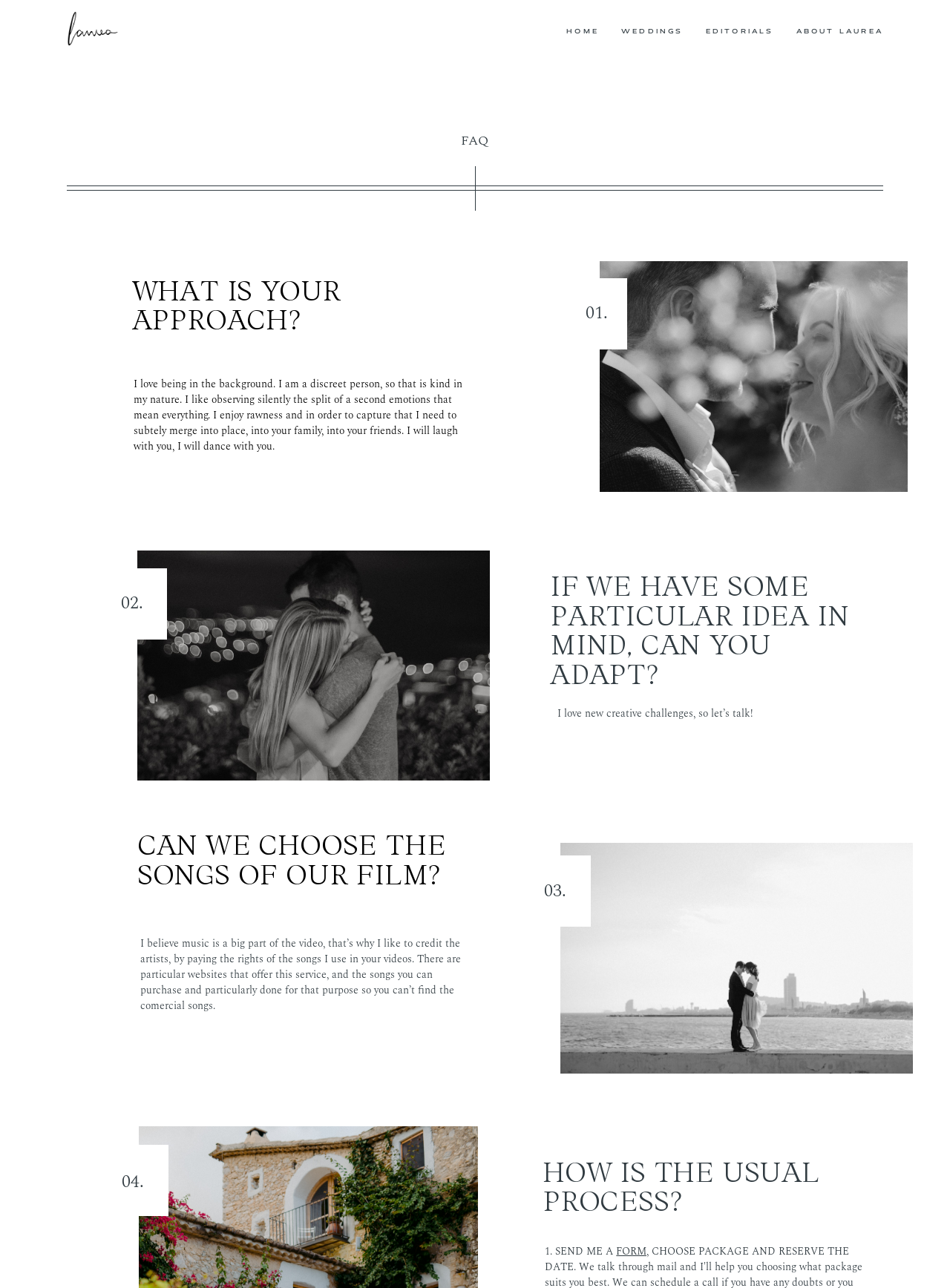Please specify the coordinates of the bounding box for the element that should be clicked to carry out this instruction: "go to the 'WEDDINGS' page". The coordinates must be four float numbers between 0 and 1, formatted as [left, top, right, bottom].

[0.654, 0.023, 0.719, 0.028]